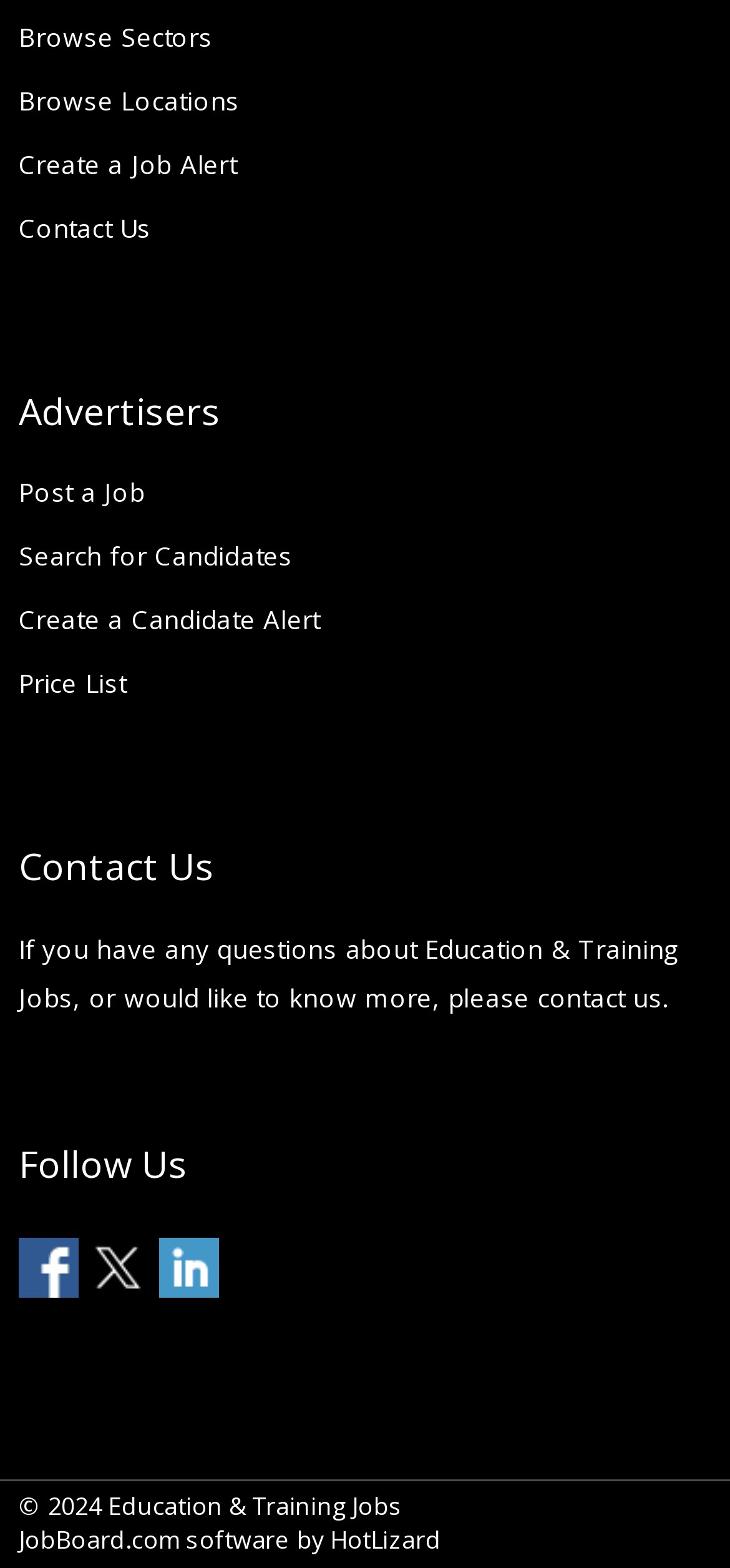Locate the UI element that matches the description Contact Us in the webpage screenshot. Return the bounding box coordinates in the format (top-left x, top-left y, bottom-right x, bottom-right y), with values ranging from 0 to 1.

[0.026, 0.13, 0.206, 0.161]